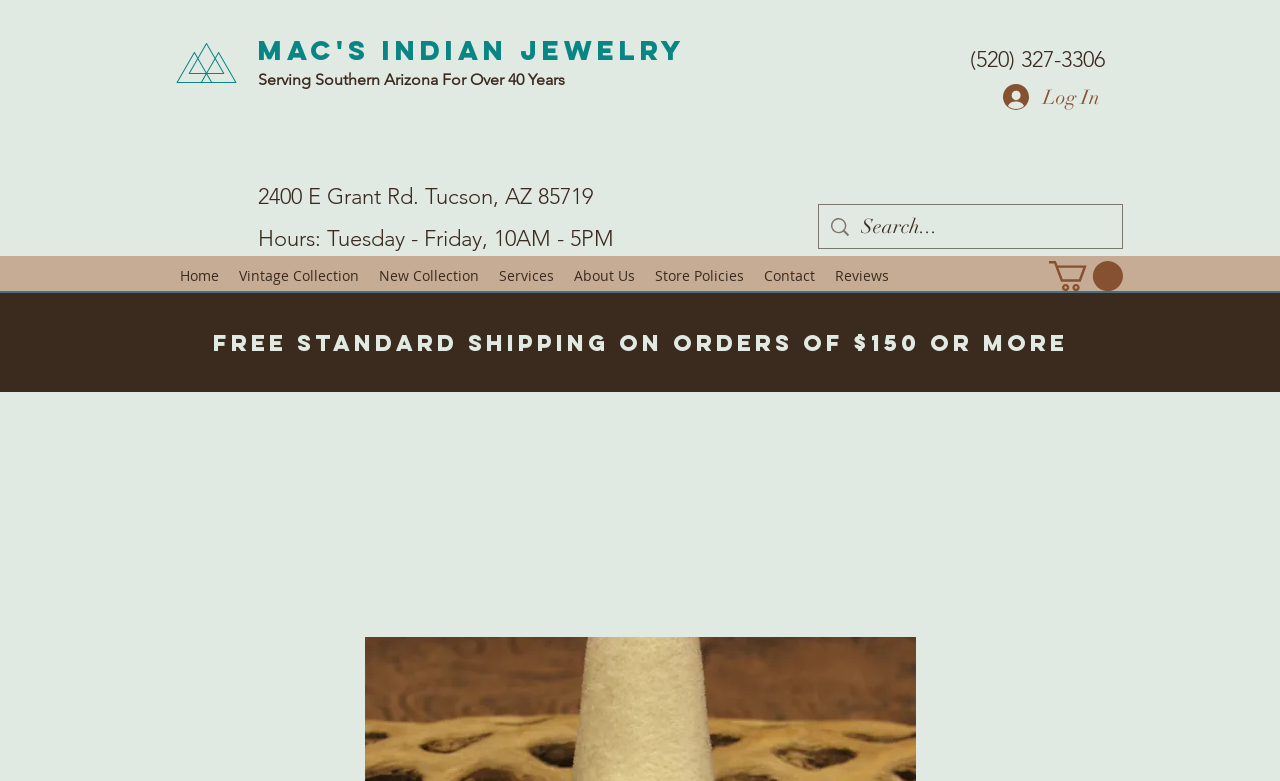Answer the following query with a single word or phrase:
What is the business name?

Mac's Indian Jewelry